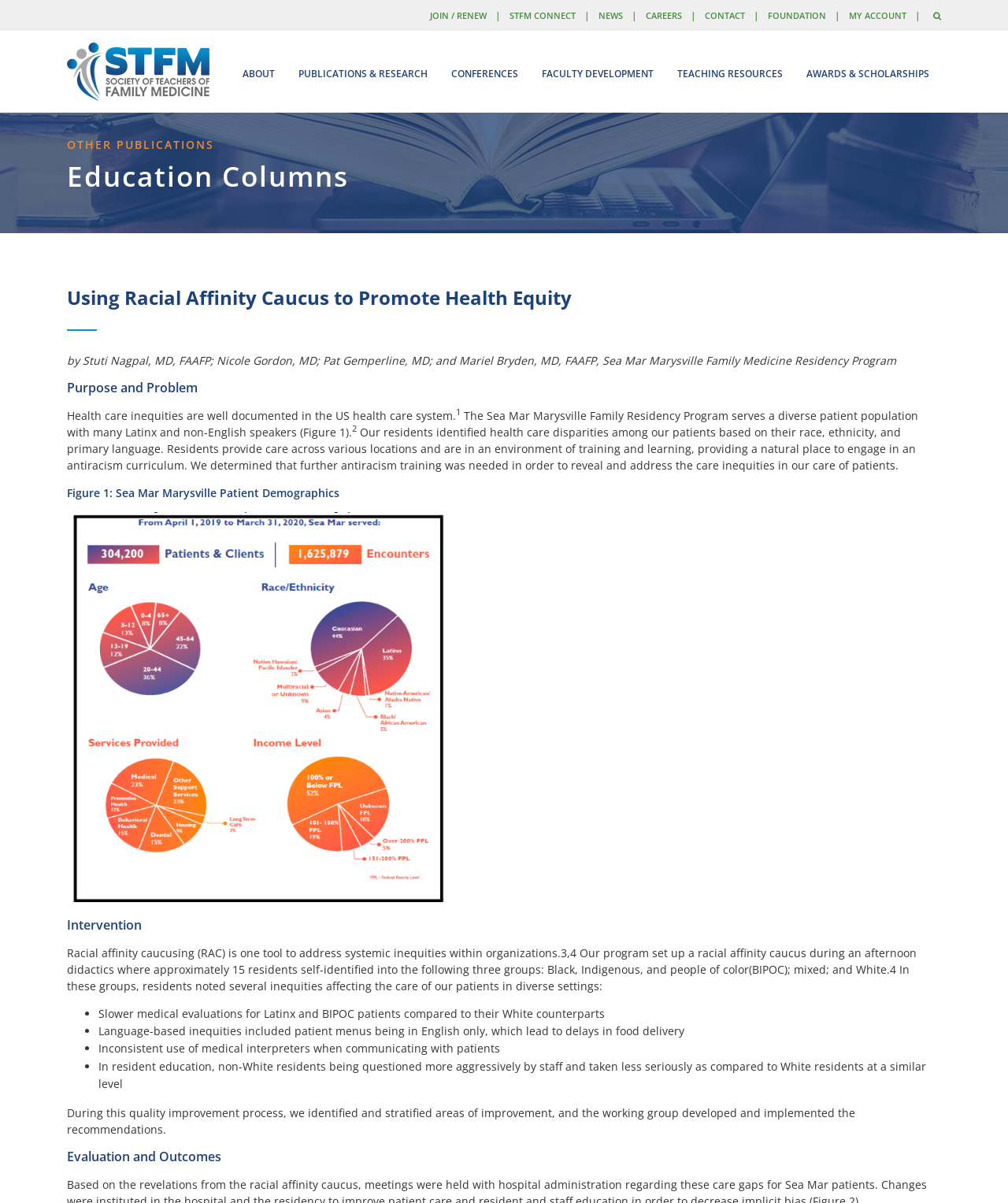What is the context of the article?
Provide a well-explained and detailed answer to the question.

The context of the article is health care inequities, specifically the disparities and inequities in the care of patients in the US health care system, and the efforts of the Sea Mar Marysville Family Residency Program to address these issues through racial affinity caucusing and quality improvement processes.